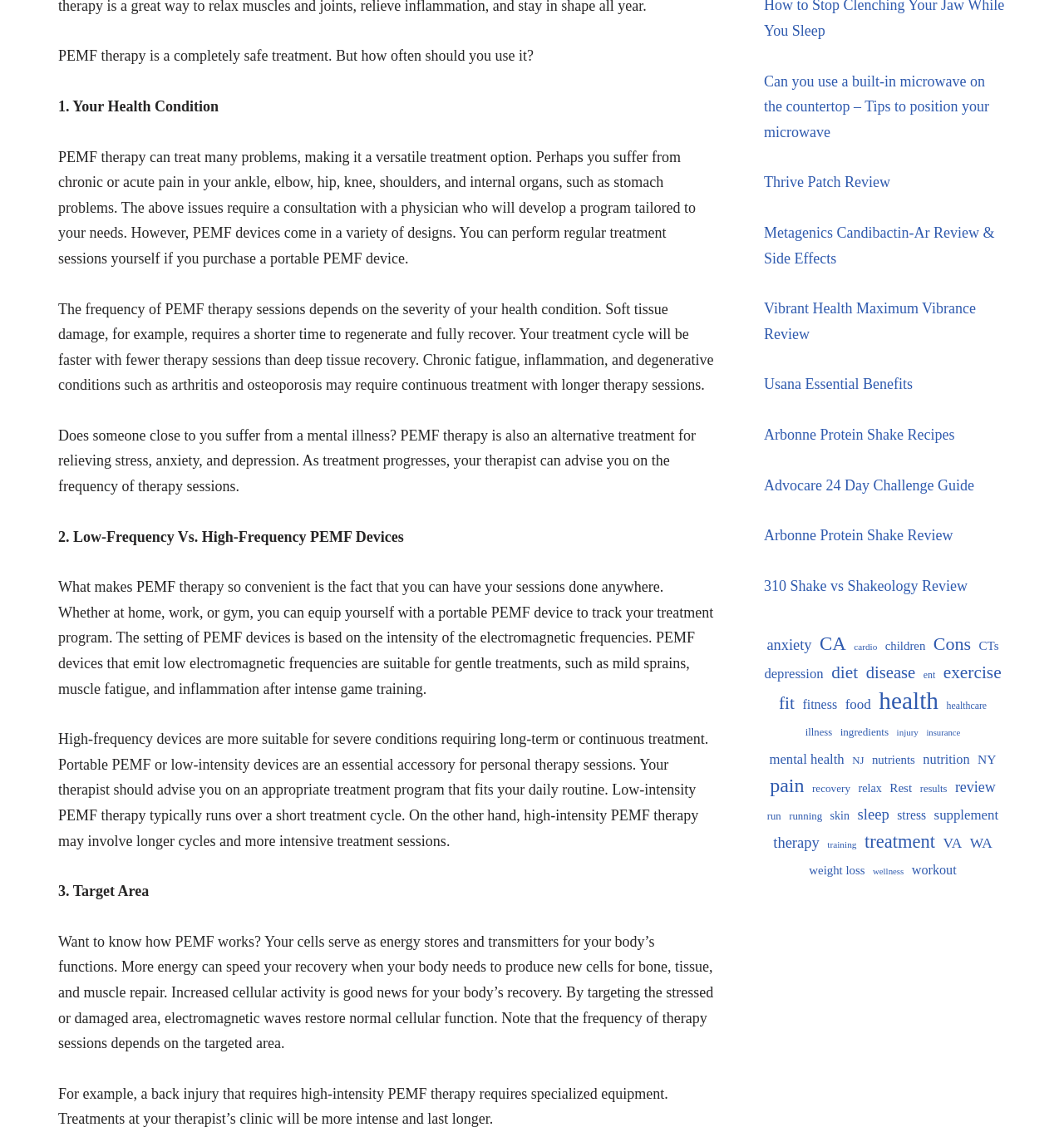How does PEMF therapy work?
Provide a fully detailed and comprehensive answer to the question.

PEMF therapy works by targeting the stressed or damaged area, and electromagnetic waves restore normal cellular function, which is essential for the body's recovery, as explained in the text.